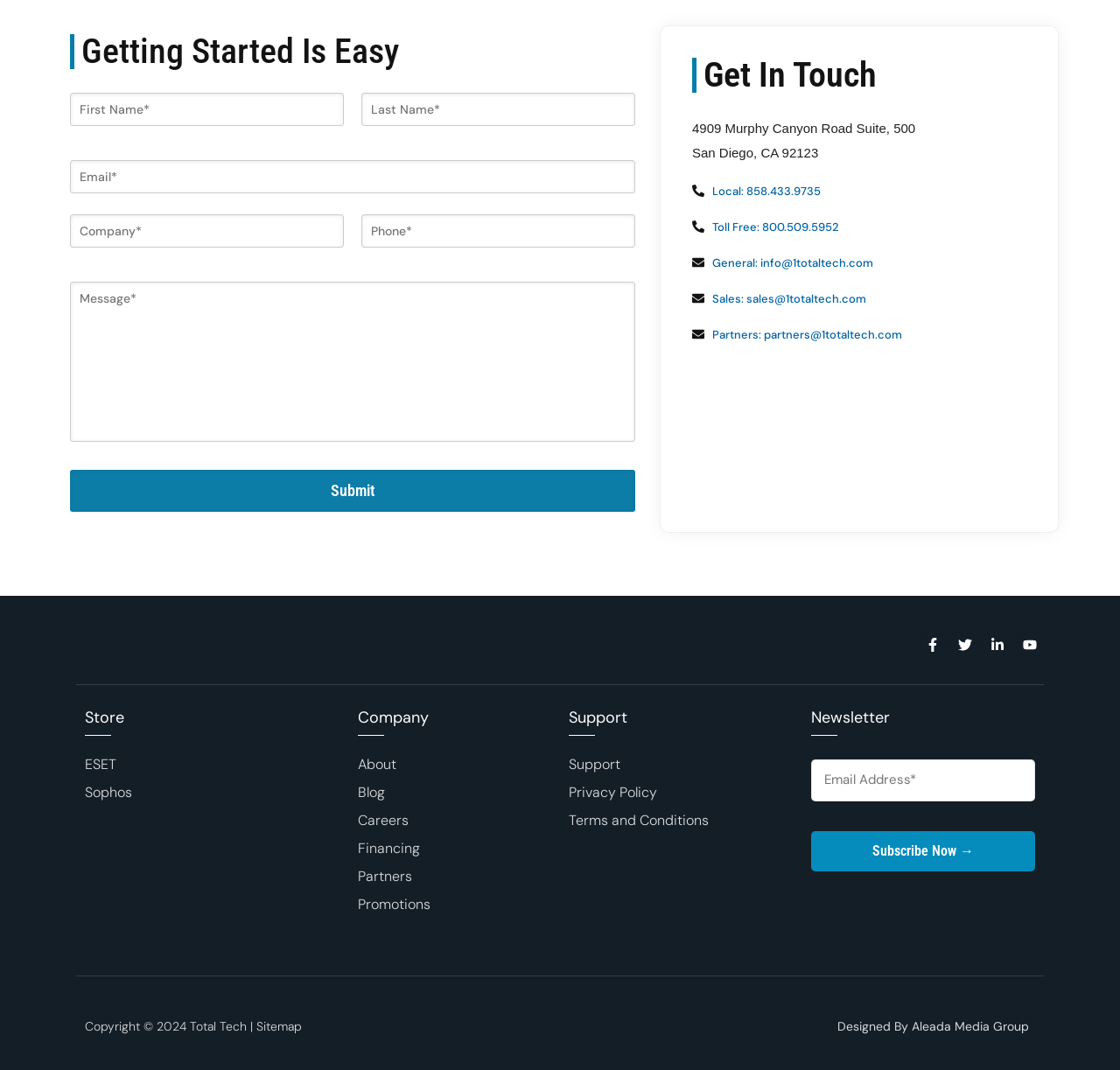Please identify the bounding box coordinates of the area I need to click to accomplish the following instruction: "Click the submit button".

[0.062, 0.439, 0.567, 0.479]